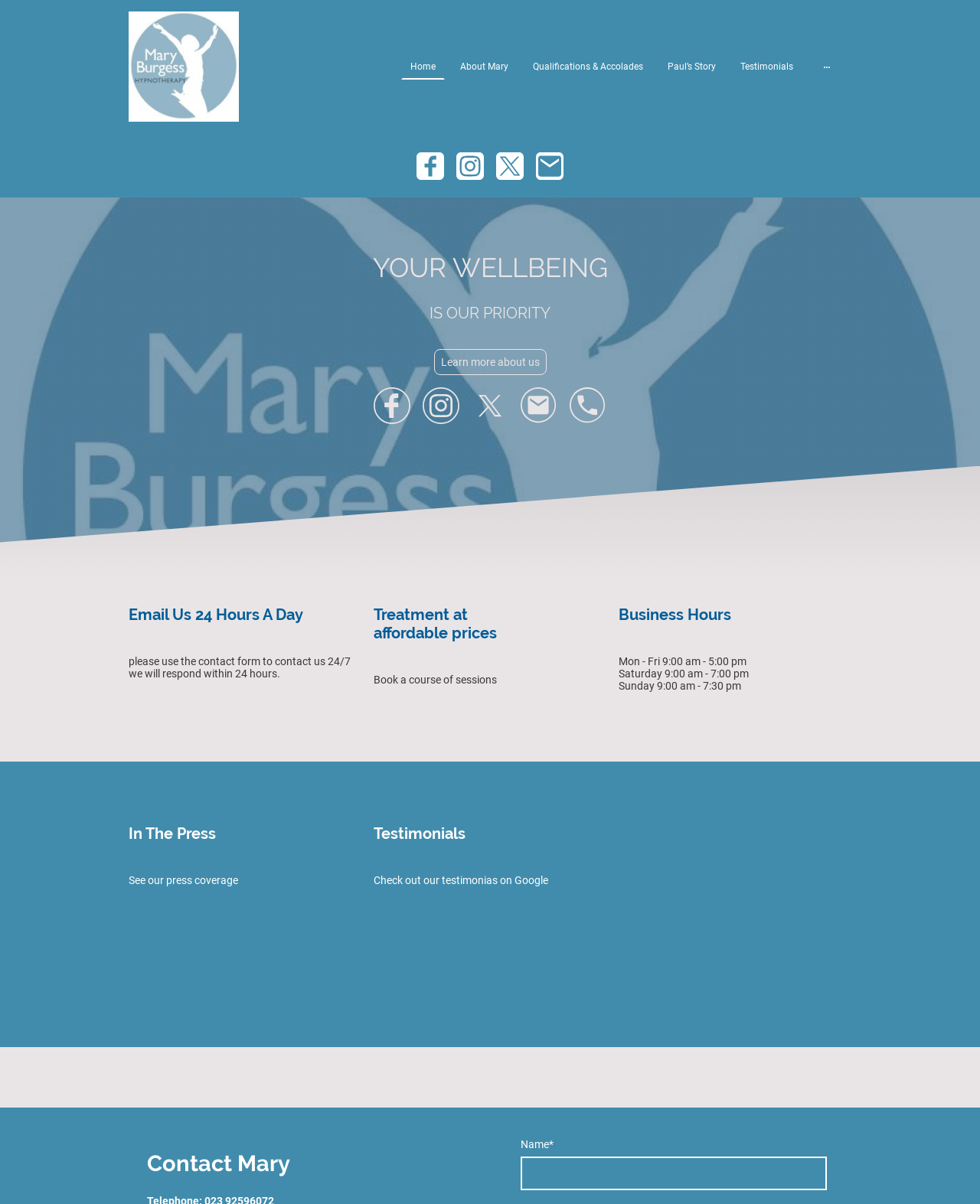What is the main priority of this website?
Respond to the question with a single word or phrase according to the image.

Wellbeing